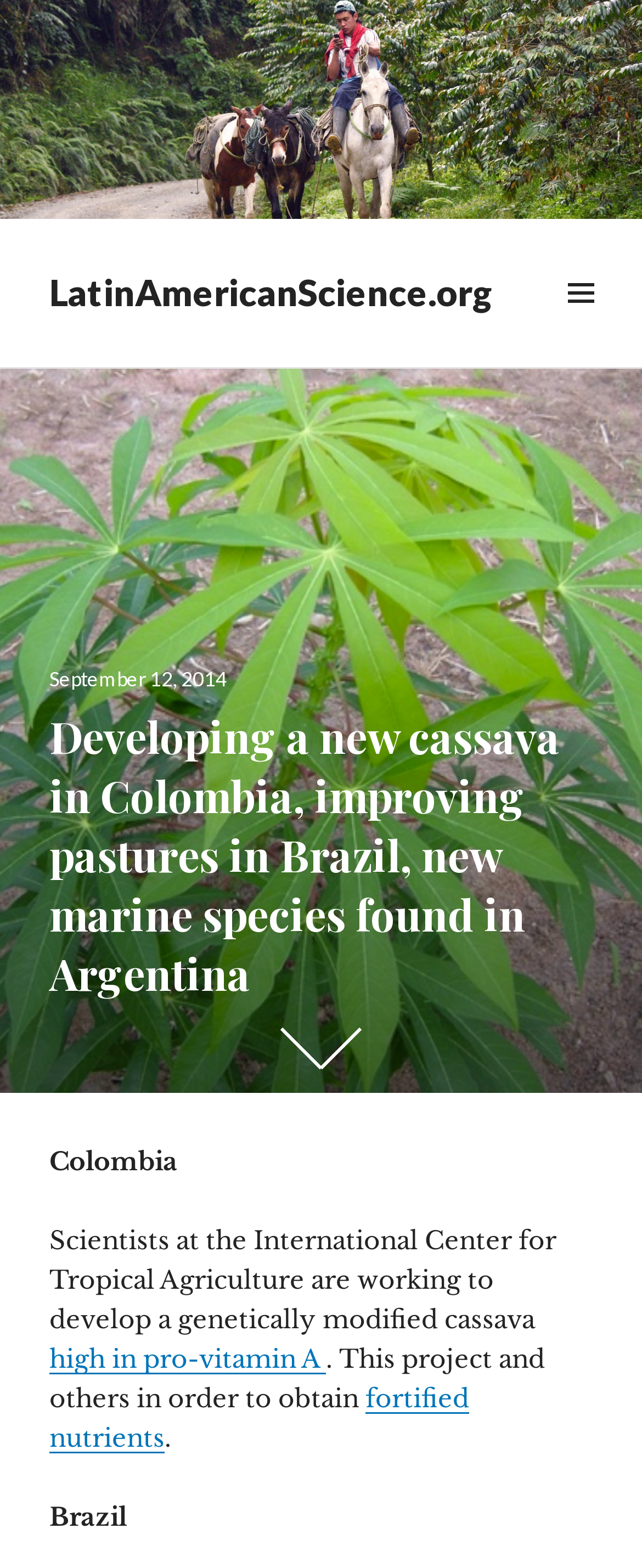What is the nutrient being fortified in cassava?
Please use the image to provide an in-depth answer to the question.

The article mentions that scientists are working to develop a genetically modified cassava 'high in pro-vitamin A' which indicates that pro-vitamin A is the nutrient being fortified in cassava.